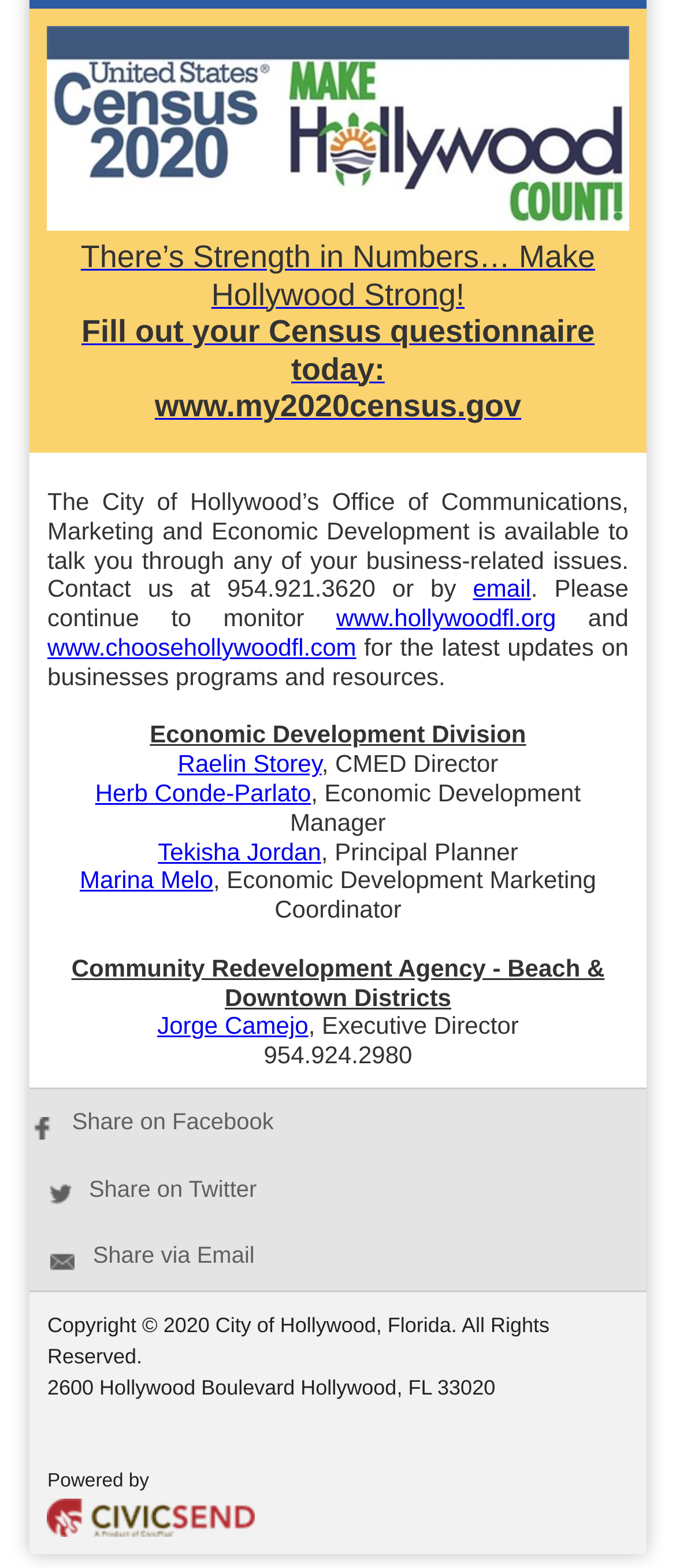From the element description: "Herb Conde-Parlato", extract the bounding box coordinates of the UI element. The coordinates should be expressed as four float numbers between 0 and 1, in the order [left, top, right, bottom].

[0.141, 0.497, 0.46, 0.514]